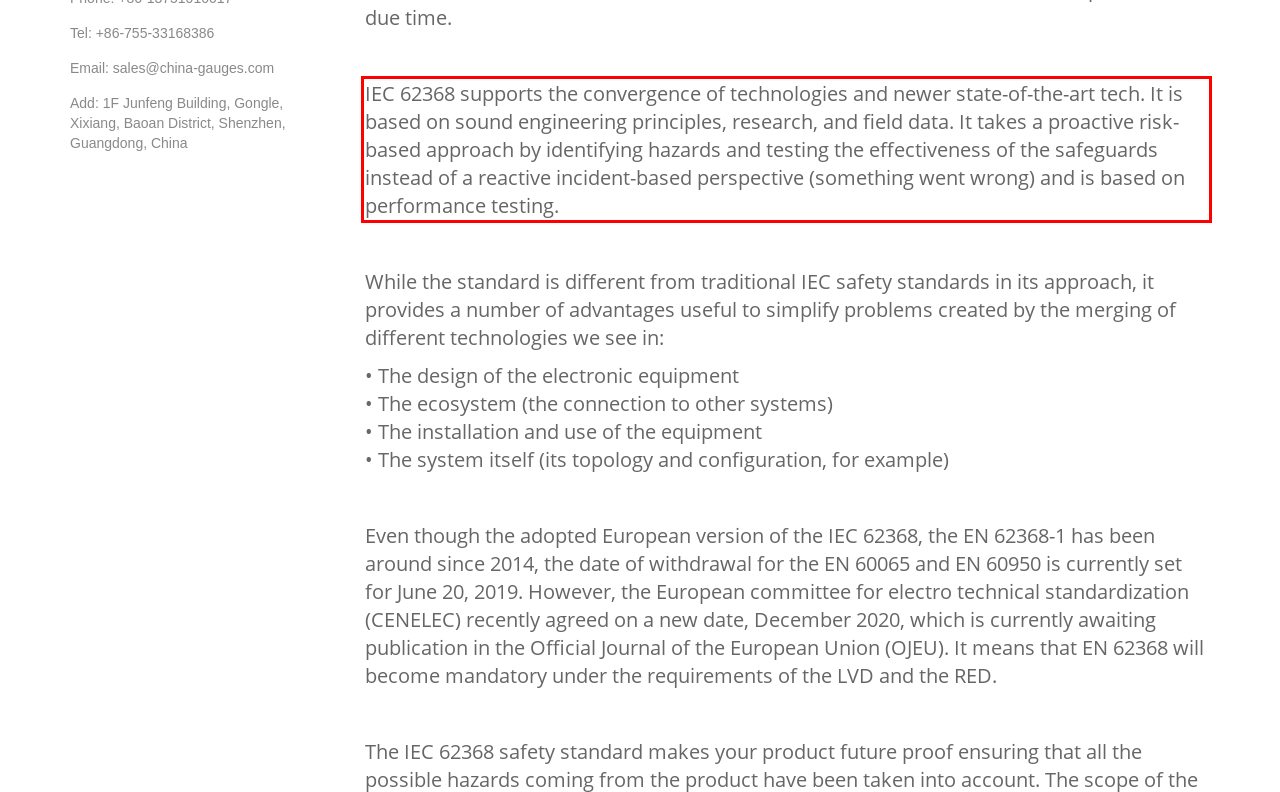Using OCR, extract the text content found within the red bounding box in the given webpage screenshot.

IEC 62368 supports the convergence of technologies and newer state-of-the-art tech. It is based on sound engineering principles, research, and field data. It takes a proactive risk-based approach by identifying hazards and testing the effectiveness of the safeguards instead of a reactive incident-based perspective (something went wrong) and is based on performance testing.